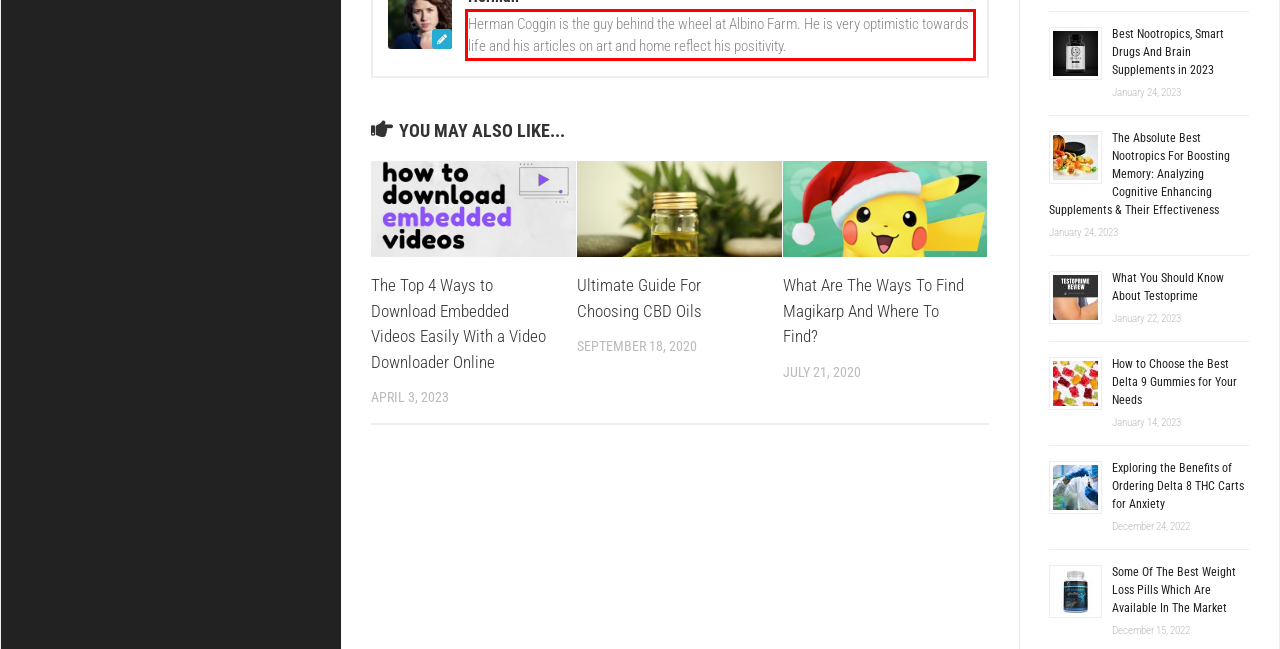Analyze the red bounding box in the provided webpage screenshot and generate the text content contained within.

Herman Coggin is the guy behind the wheel at Albino Farm. He is very optimistic towards life and his articles on art and home reflect his positivity.